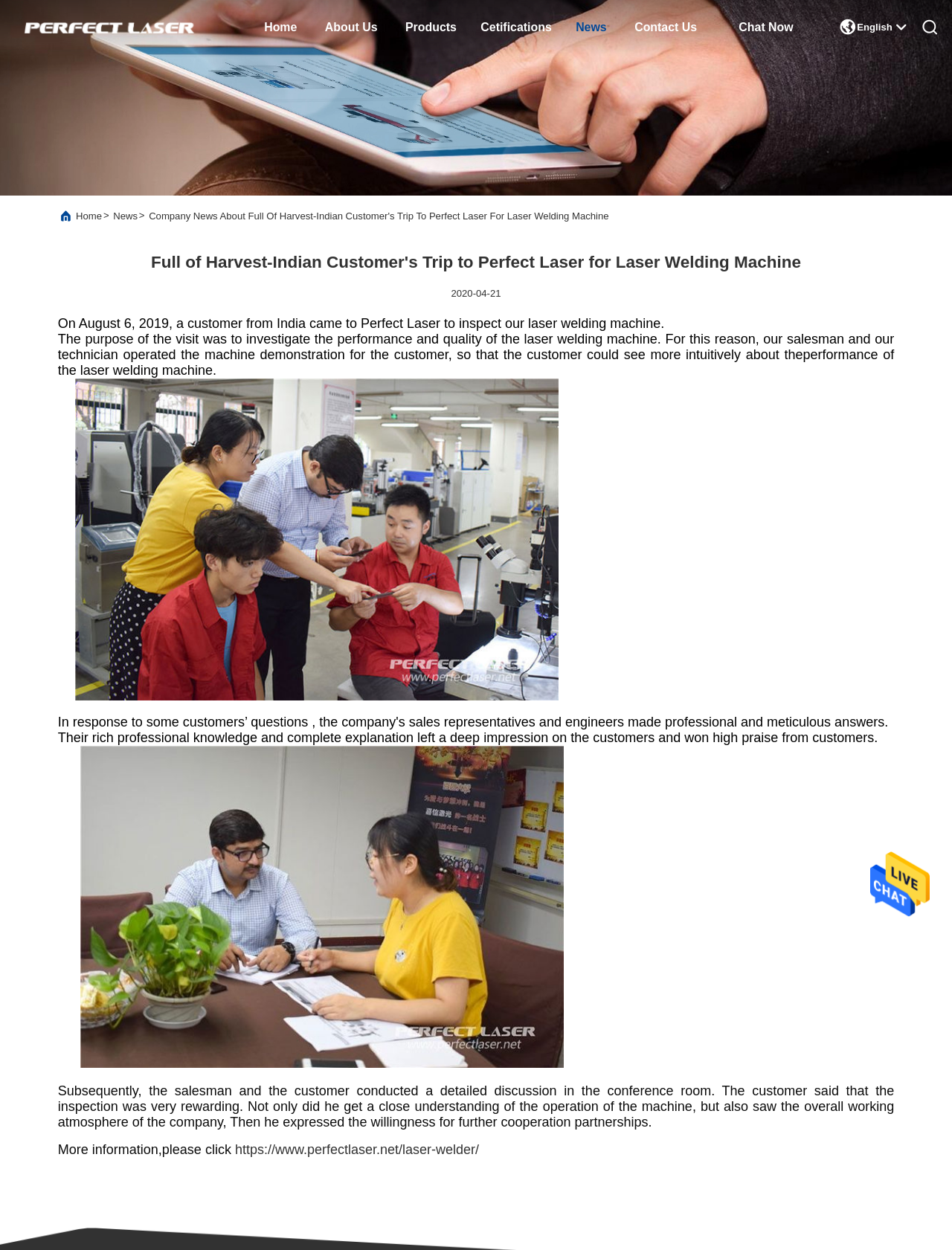Locate the bounding box coordinates of the area where you should click to accomplish the instruction: "Click the 'Send Message' link".

[0.914, 0.731, 0.977, 0.741]